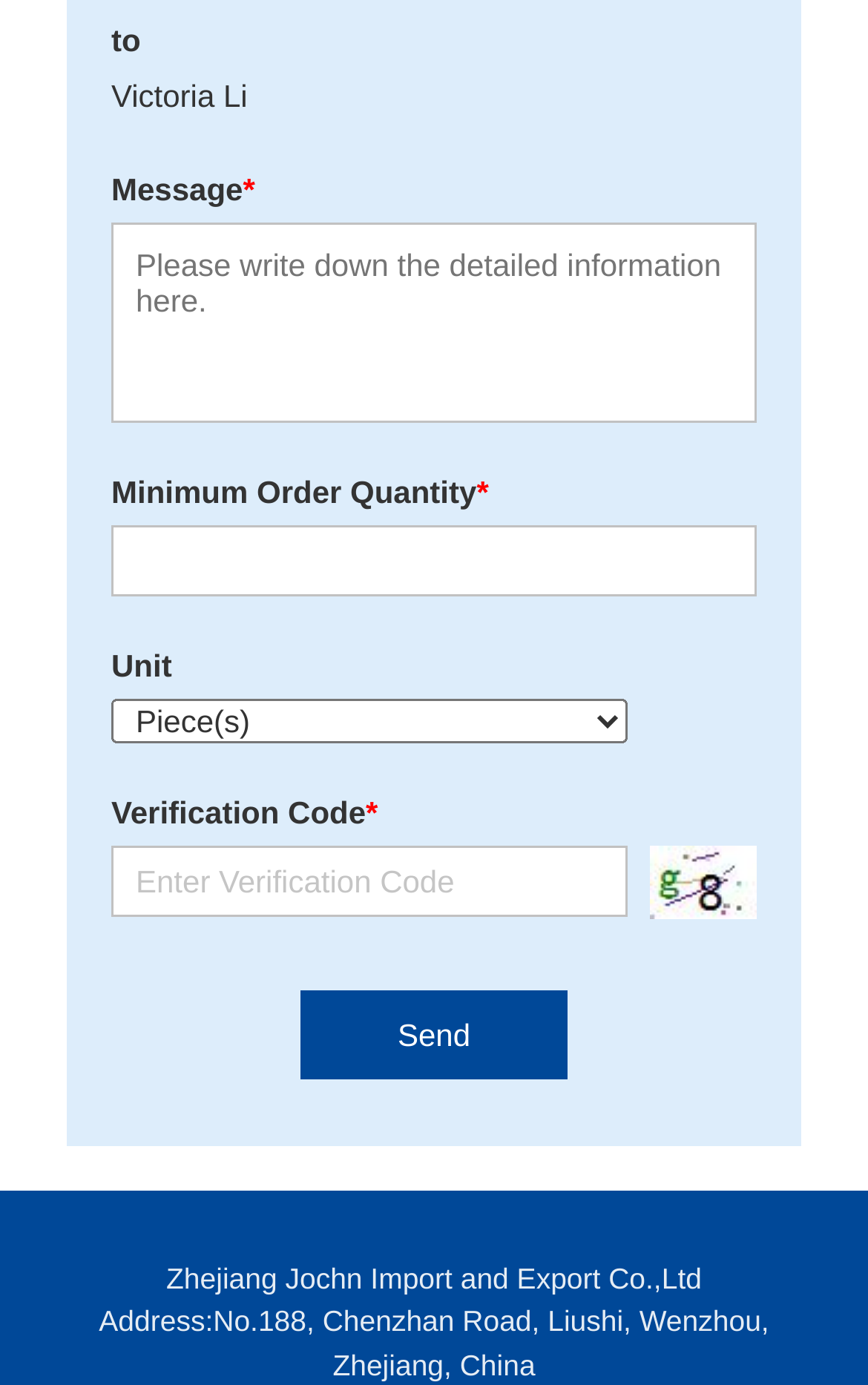Provide a brief response in the form of a single word or phrase:
What is the function of the 'Send' button?

To send the message